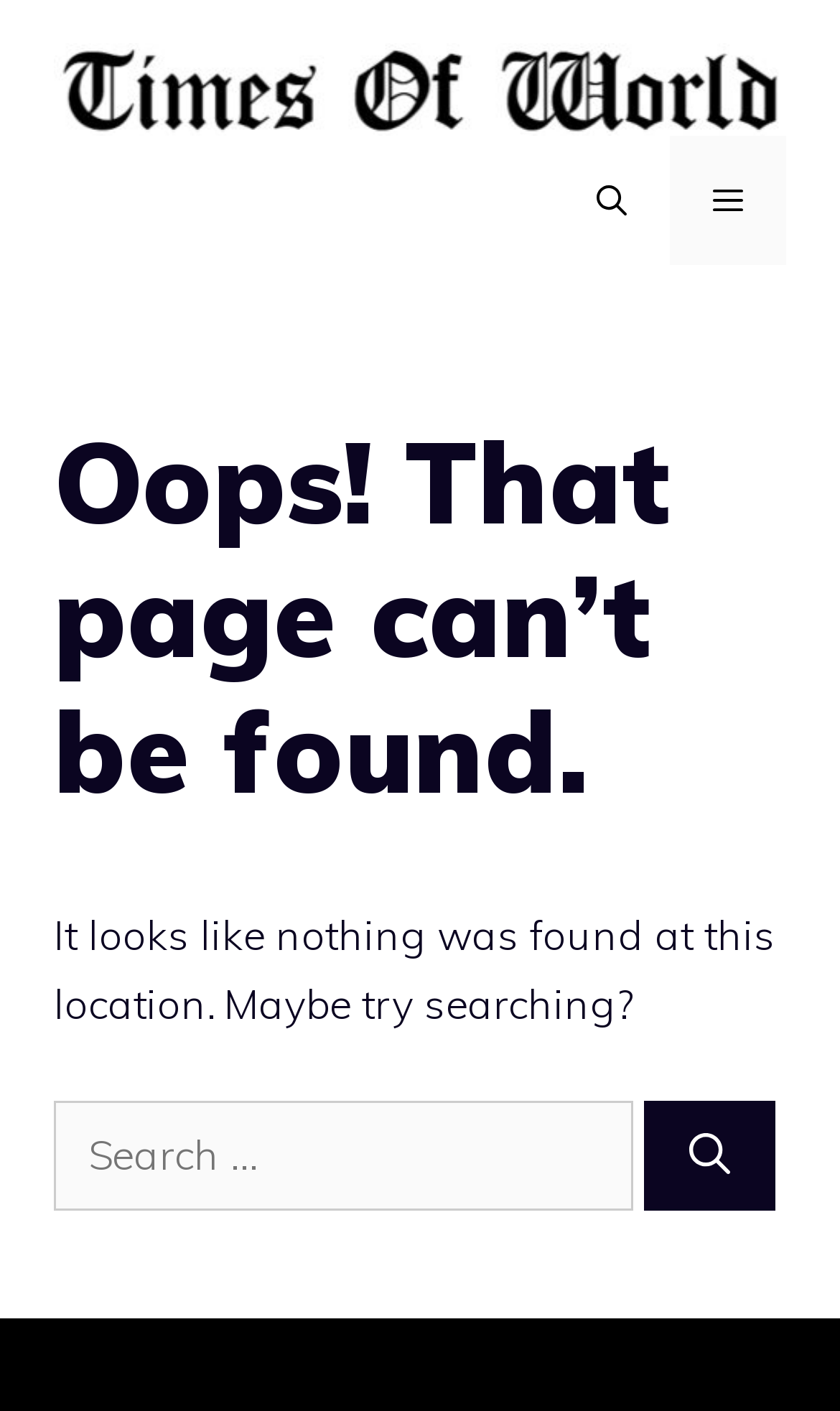What is the current status of the page?
Based on the screenshot, give a detailed explanation to answer the question.

I determined the current status of the page by looking at the heading element with the text 'Oops! That page can’t be found.' which indicates that the page was not found.